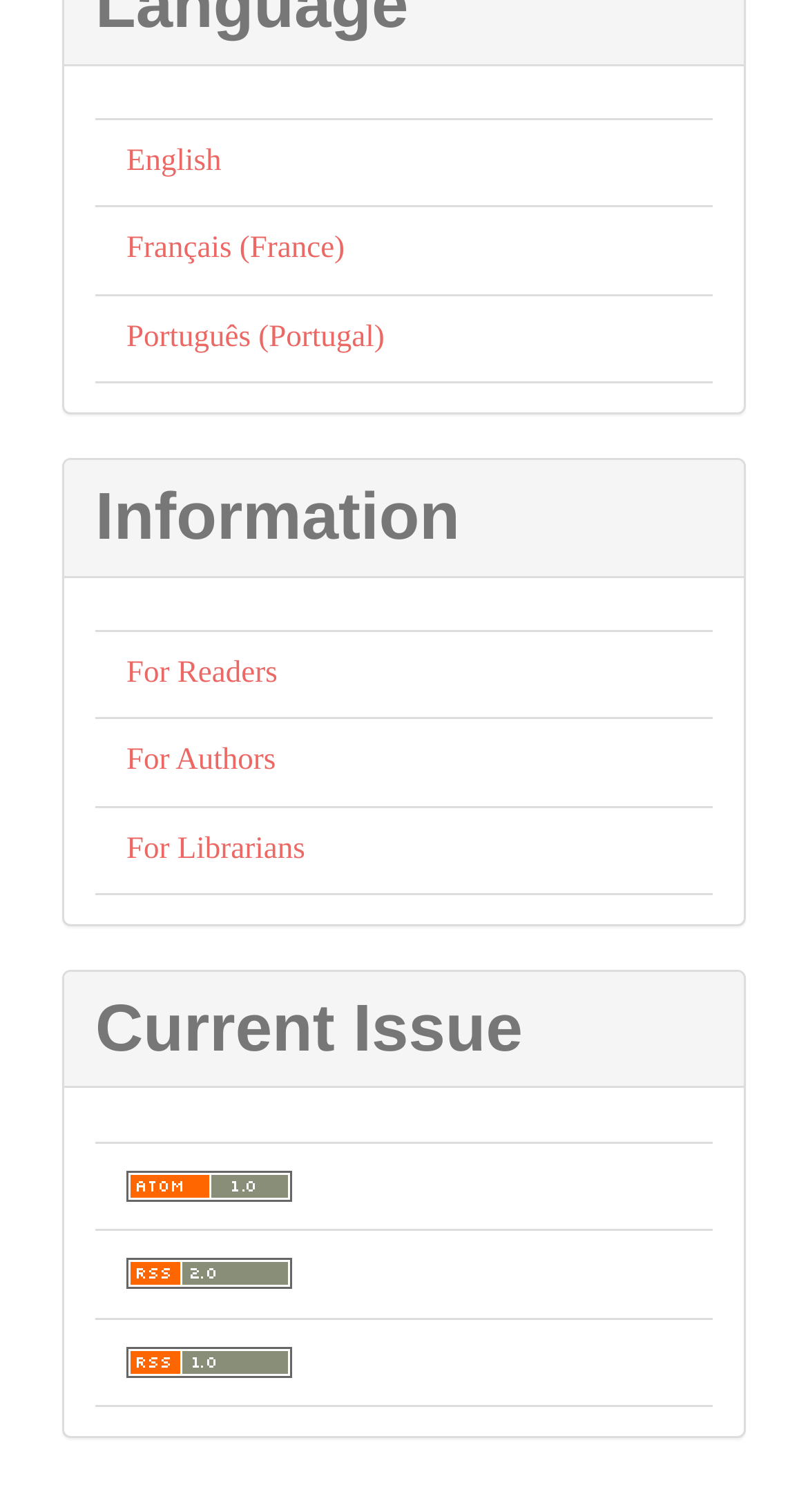Identify the bounding box coordinates for the element you need to click to achieve the following task: "View information for authors". Provide the bounding box coordinates as four float numbers between 0 and 1, in the form [left, top, right, bottom].

[0.156, 0.493, 0.341, 0.515]